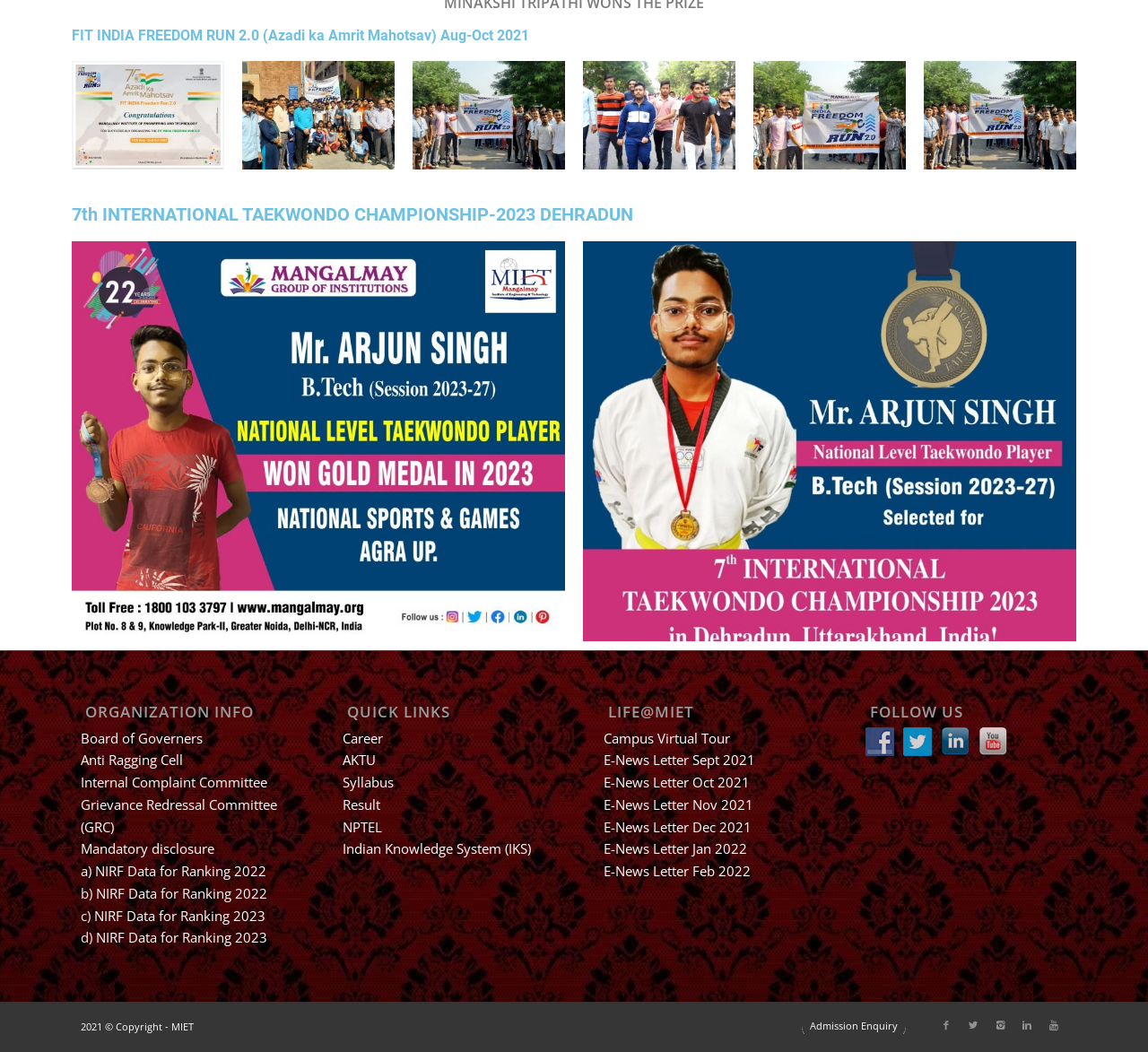Please find the bounding box coordinates of the section that needs to be clicked to achieve this instruction: "View organization info".

[0.07, 0.669, 0.246, 0.684]